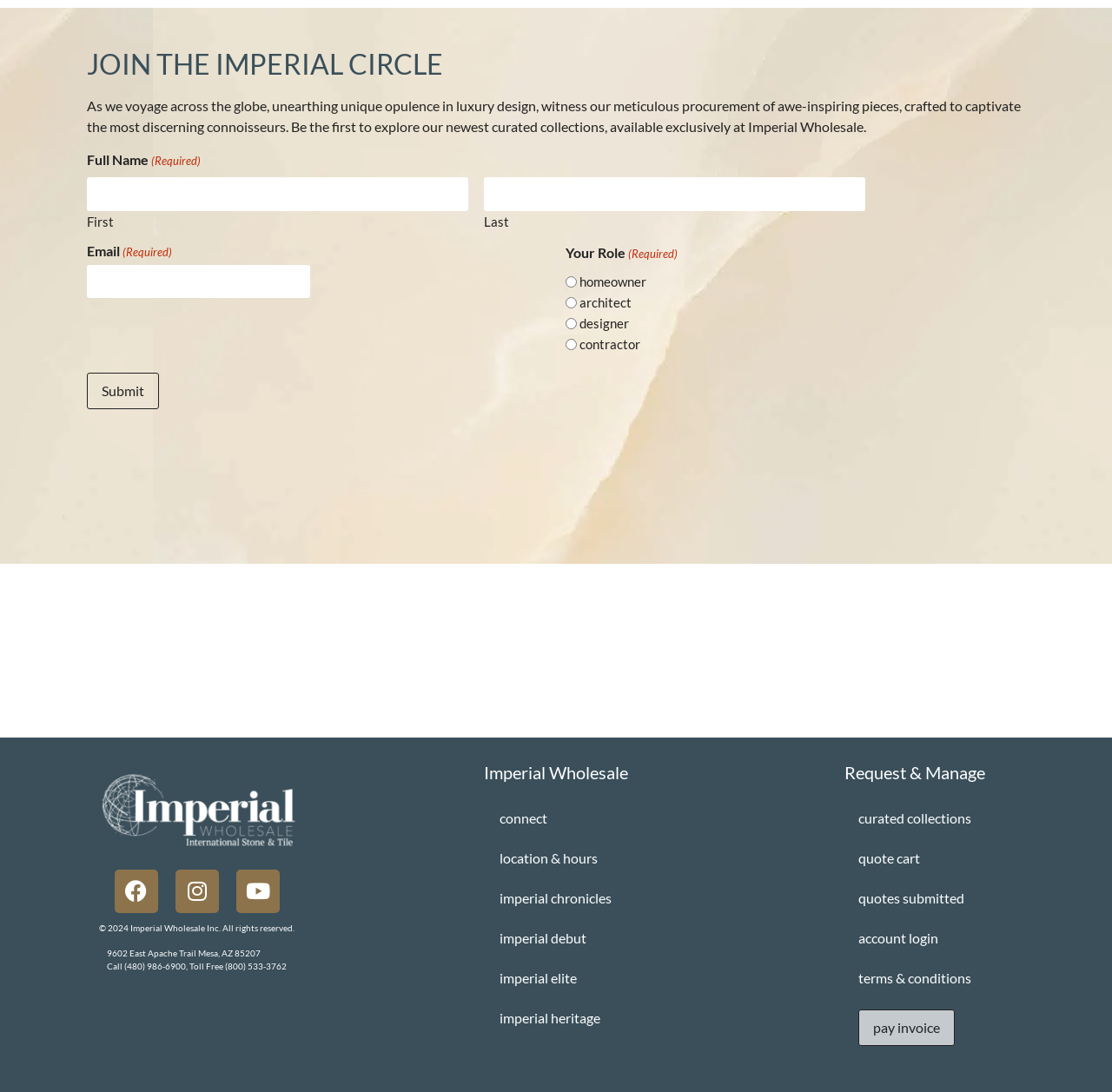What is the phone number of Imperial Wholesale?
Answer the question in a detailed and comprehensive manner.

The phone number of Imperial Wholesale is mentioned in the footer section of the webpage, which is '(480) 986-6900'. There is also a toll-free number mentioned, which is '(800) 533-3762'.